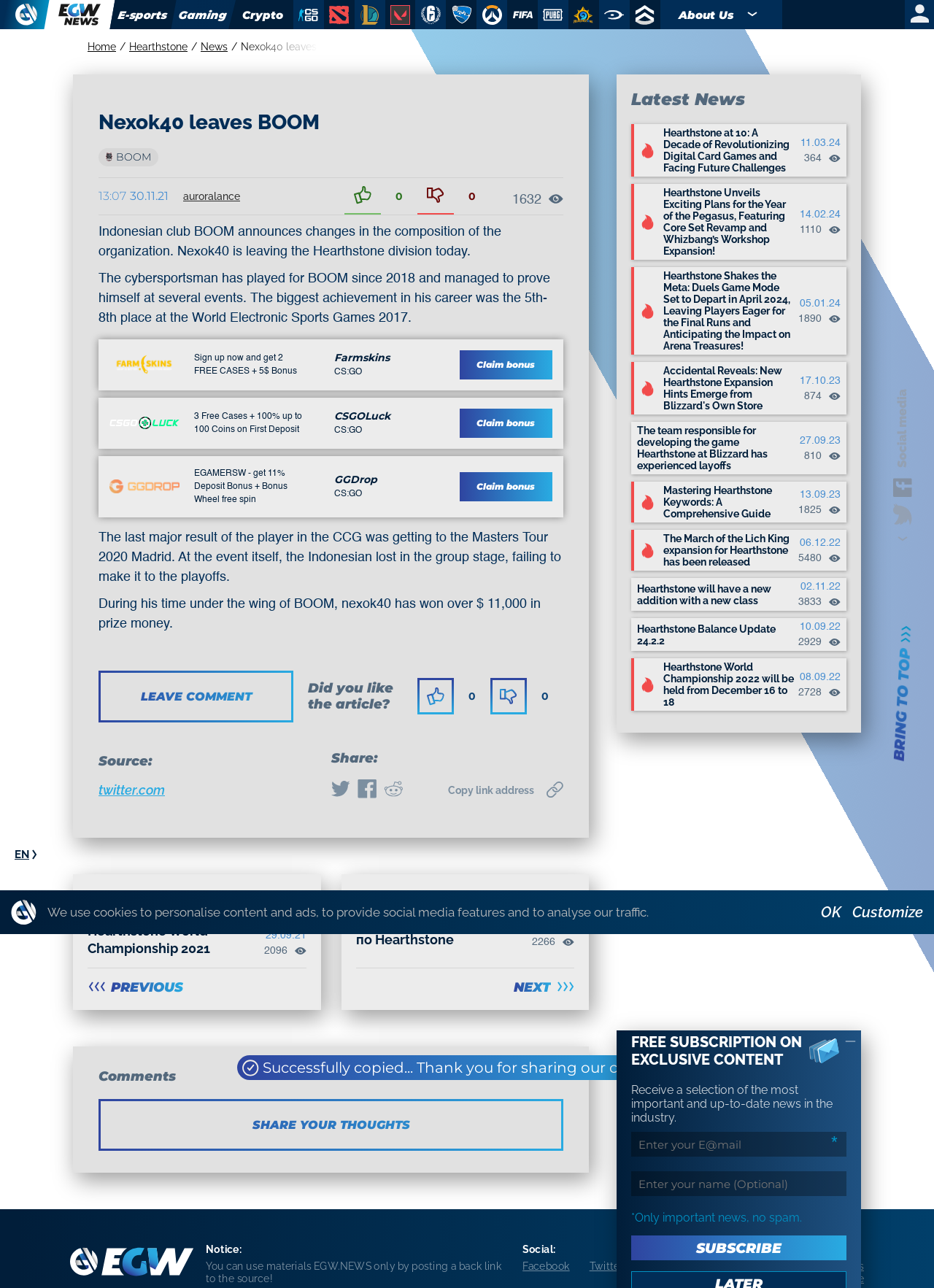Respond with a single word or phrase for the following question: 
What is the name of the event where Nexok40 lost in the group stage?

Masters Tour 2020 Madrid